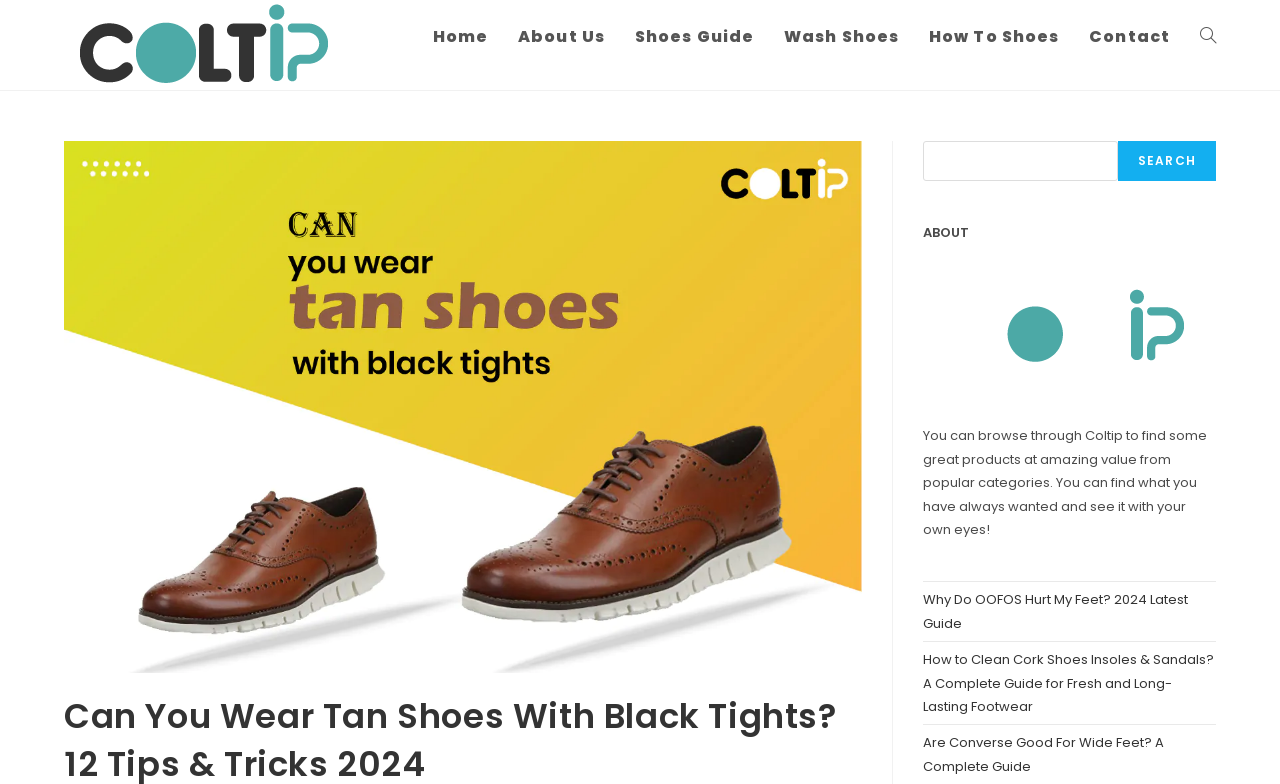Provide the bounding box coordinates in the format (top-left x, top-left y, bottom-right x, bottom-right y). All values are floating point numbers between 0 and 1. Determine the bounding box coordinate of the UI element described as: Shoes Guide

[0.484, 0.0, 0.601, 0.094]